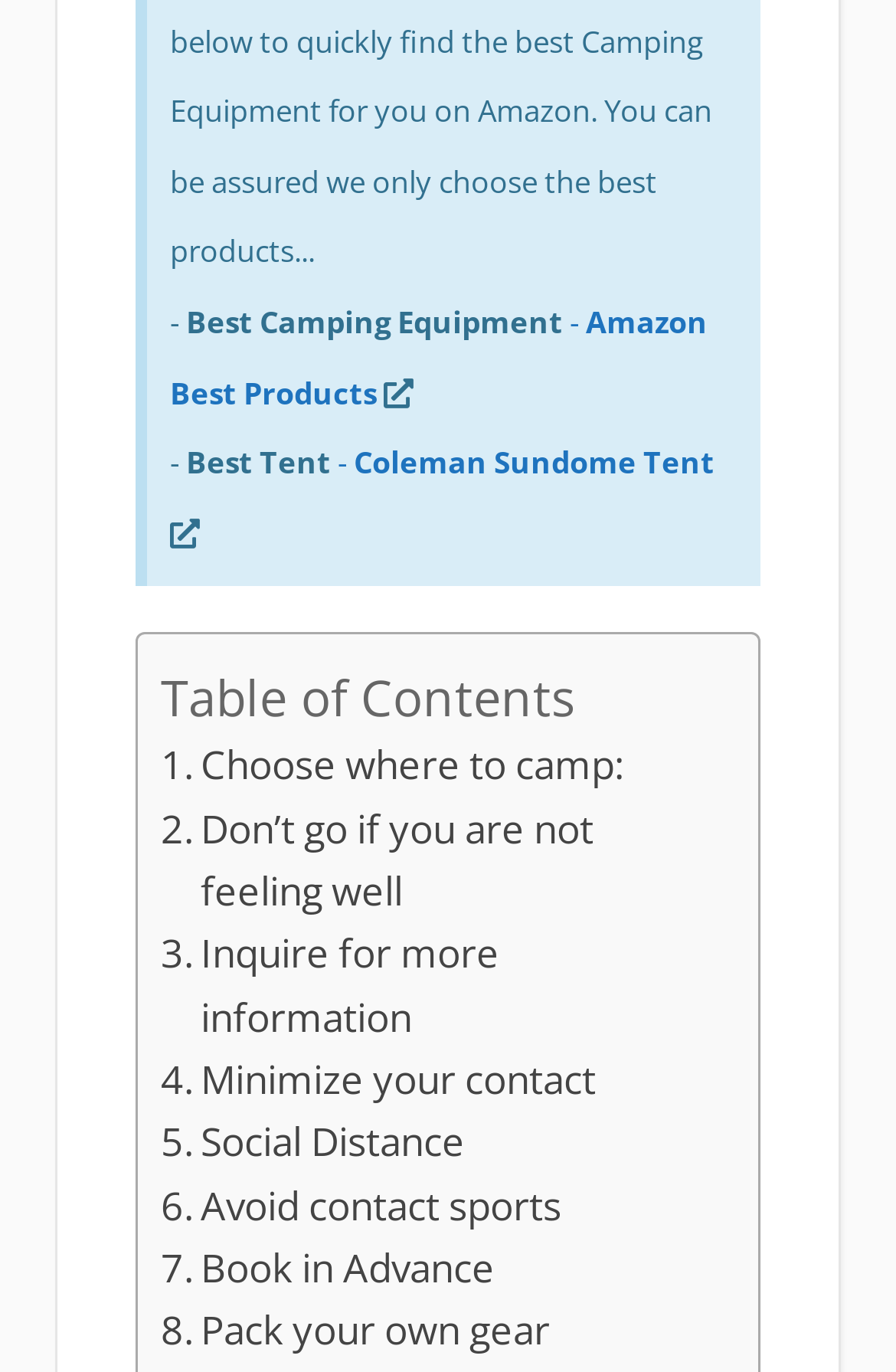Predict the bounding box of the UI element that fits this description: "Choose where to camp:".

[0.179, 0.535, 0.696, 0.58]